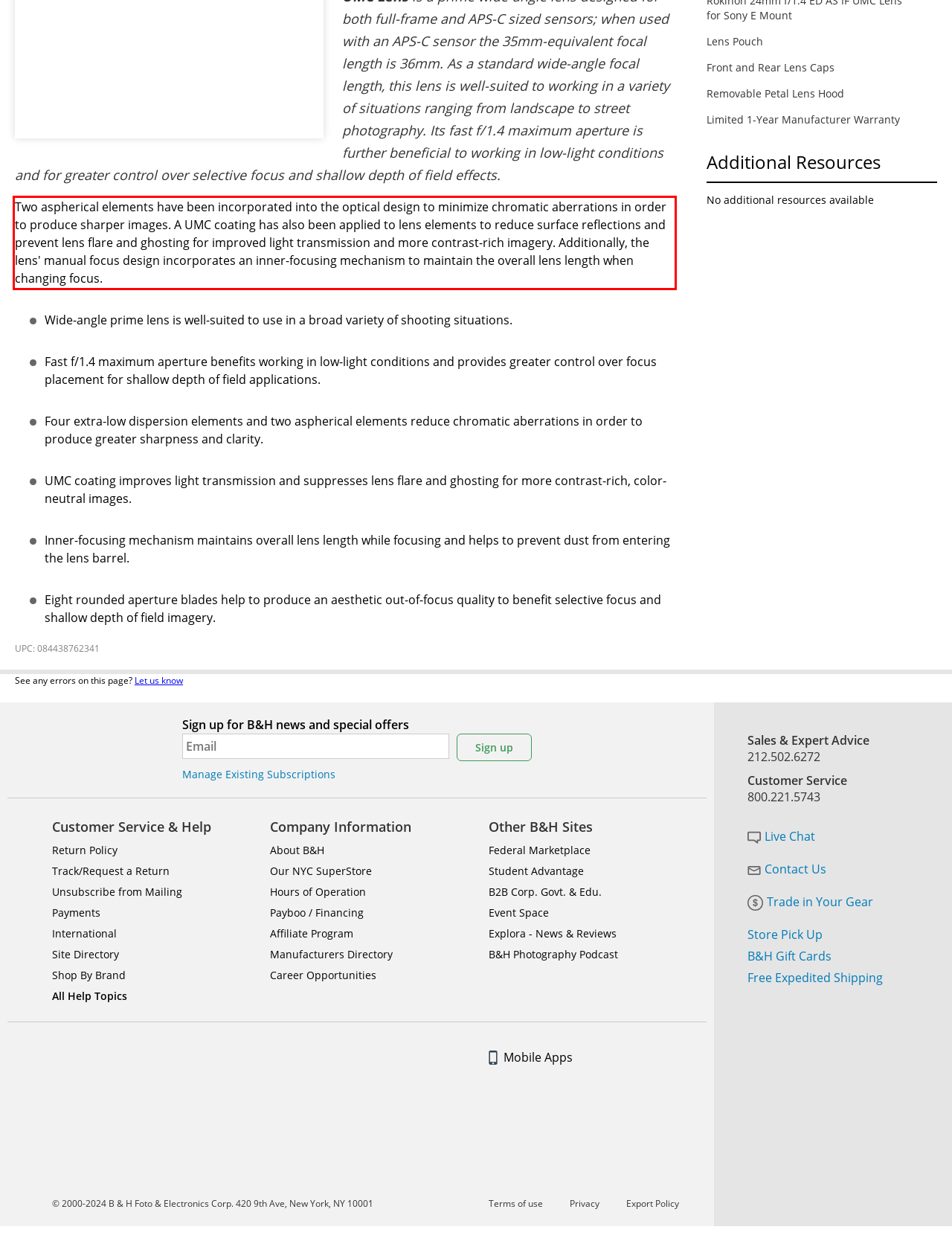In the given screenshot, locate the red bounding box and extract the text content from within it.

Two aspherical elements have been incorporated into the optical design to minimize chromatic aberrations in order to produce sharper images. A UMC coating has also been applied to lens elements to reduce surface reflections and prevent lens flare and ghosting for improved light transmission and more contrast-rich imagery. Additionally, the lens' manual focus design incorporates an inner-focusing mechanism to maintain the overall lens length when changing focus.